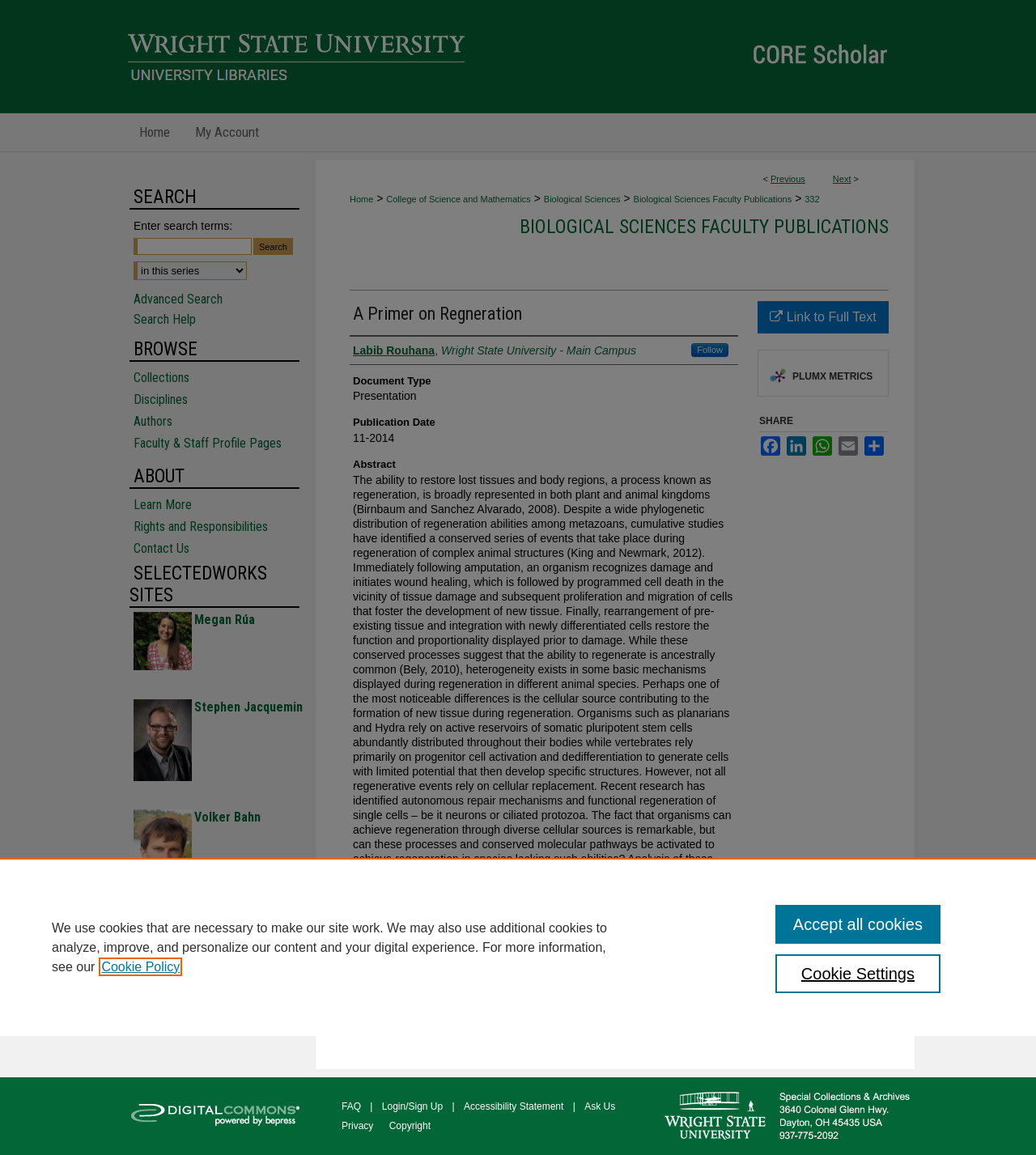Determine the bounding box coordinates of the UI element described by: "Follow".

[0.667, 0.297, 0.703, 0.309]